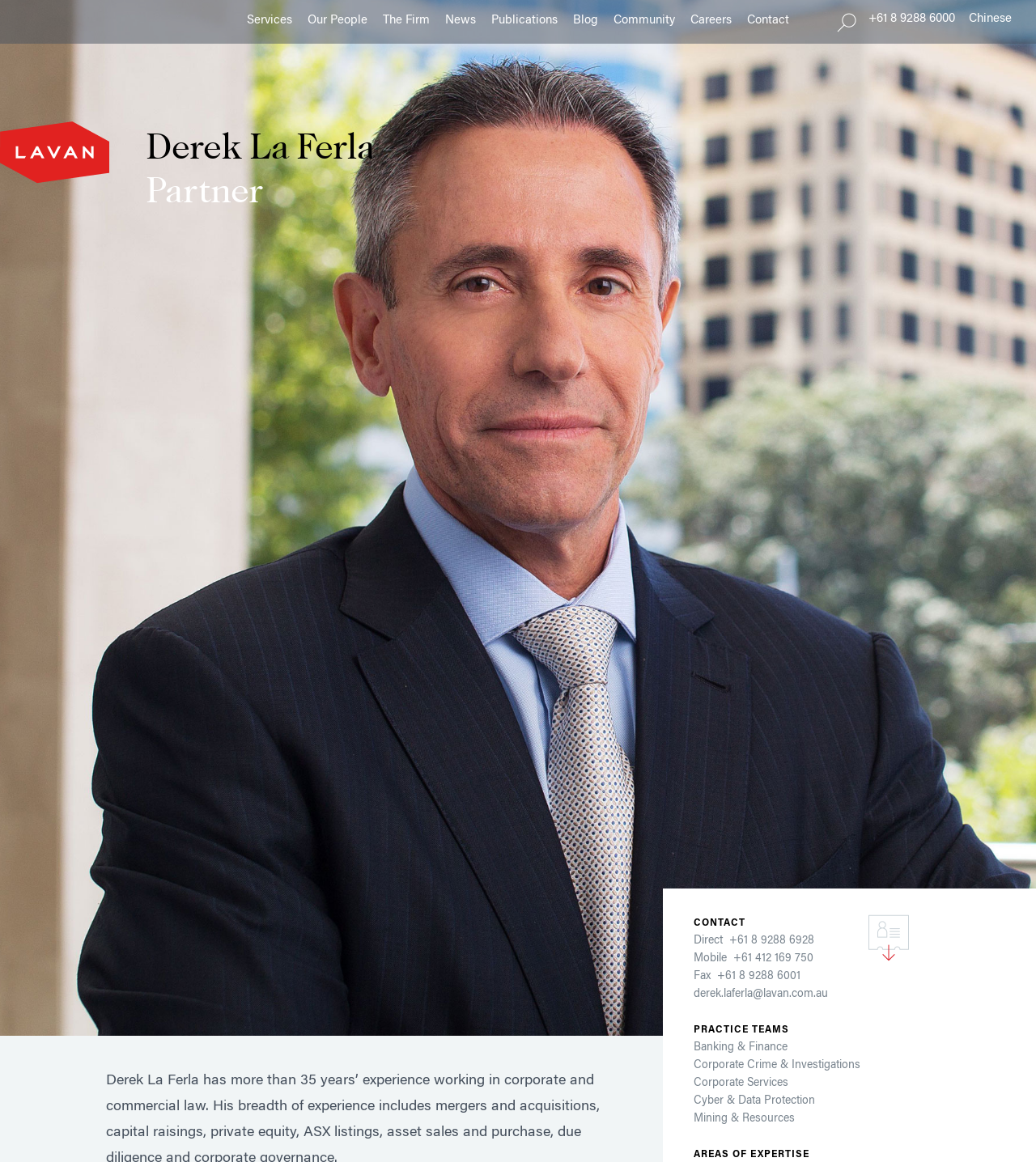Provide a short, one-word or phrase answer to the question below:
What is the name of the law partner?

Derek La Ferla